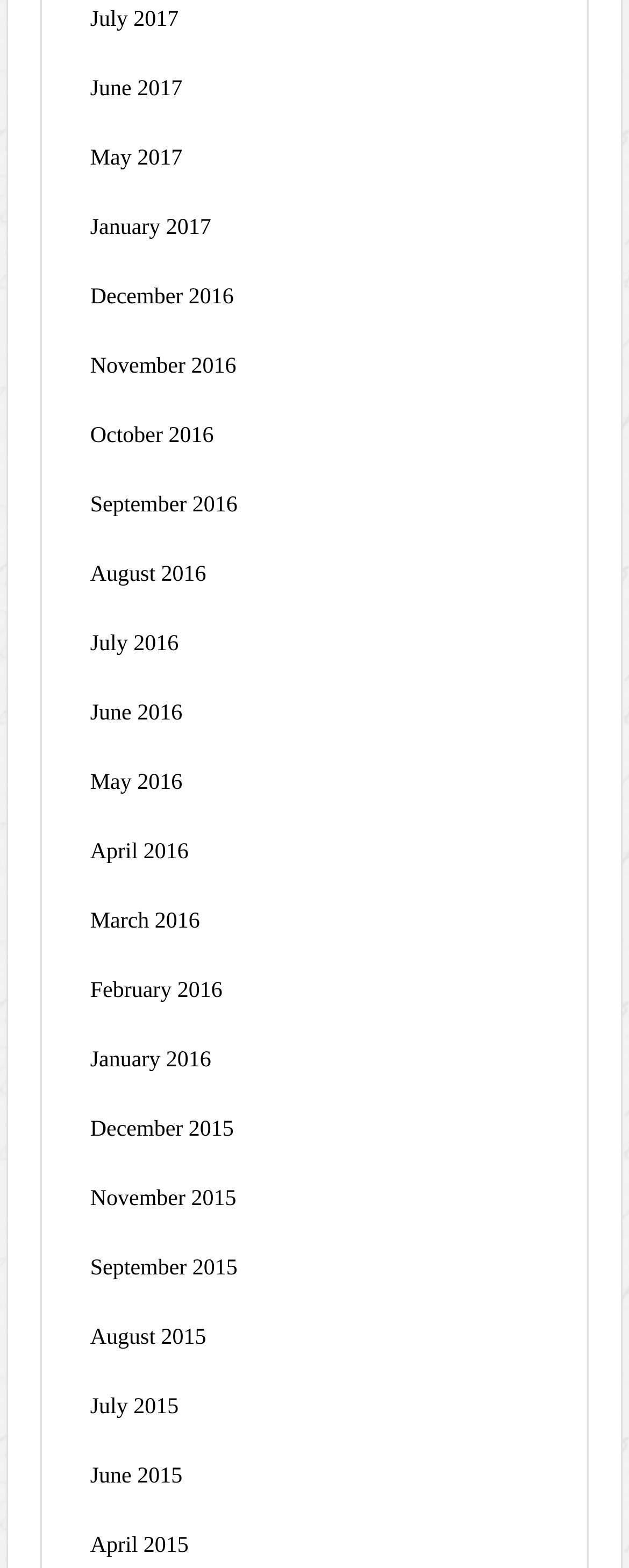Answer the following in one word or a short phrase: 
How many years are represented?

3